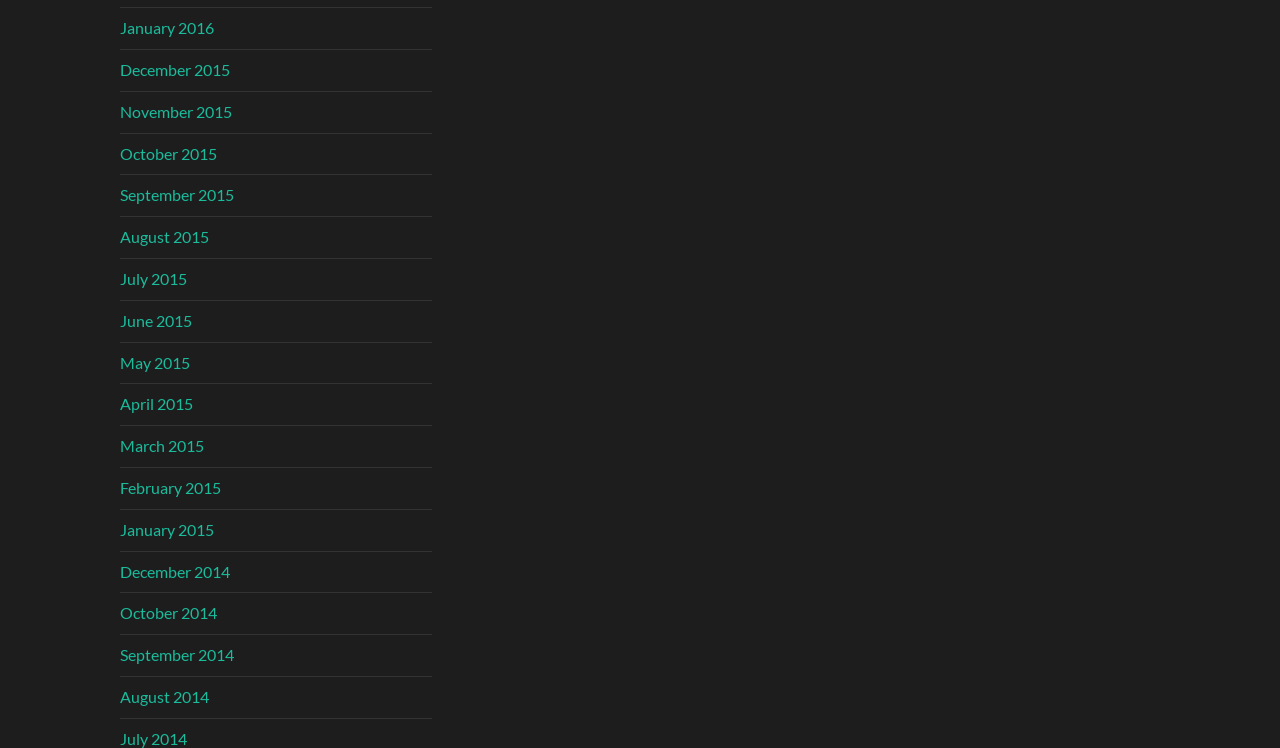Given the description "August 2014", determine the bounding box of the corresponding UI element.

[0.094, 0.918, 0.163, 0.944]